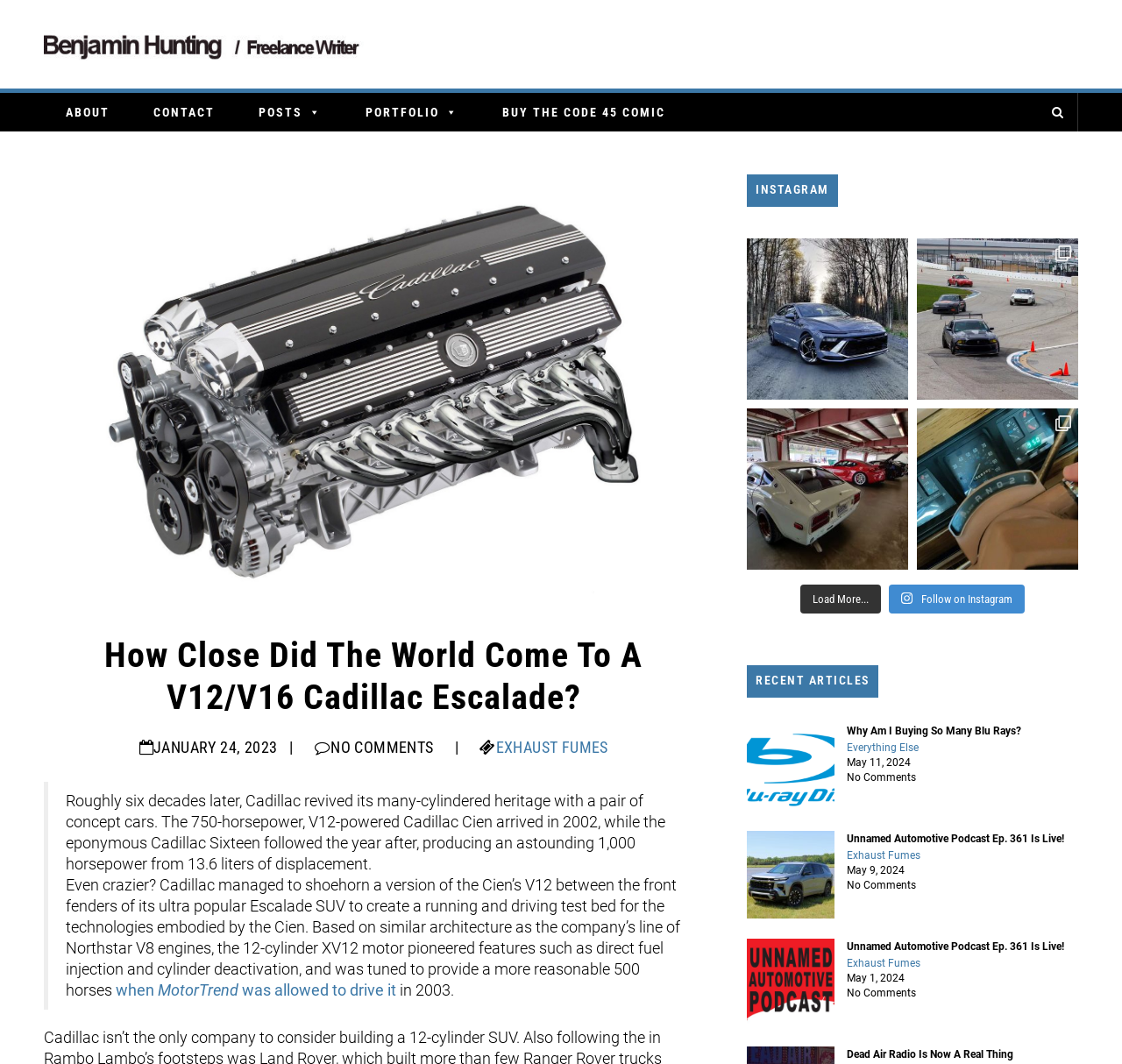Please determine the bounding box coordinates of the element's region to click in order to carry out the following instruction: "Explore Innovative Recipes". The coordinates should be four float numbers between 0 and 1, i.e., [left, top, right, bottom].

None